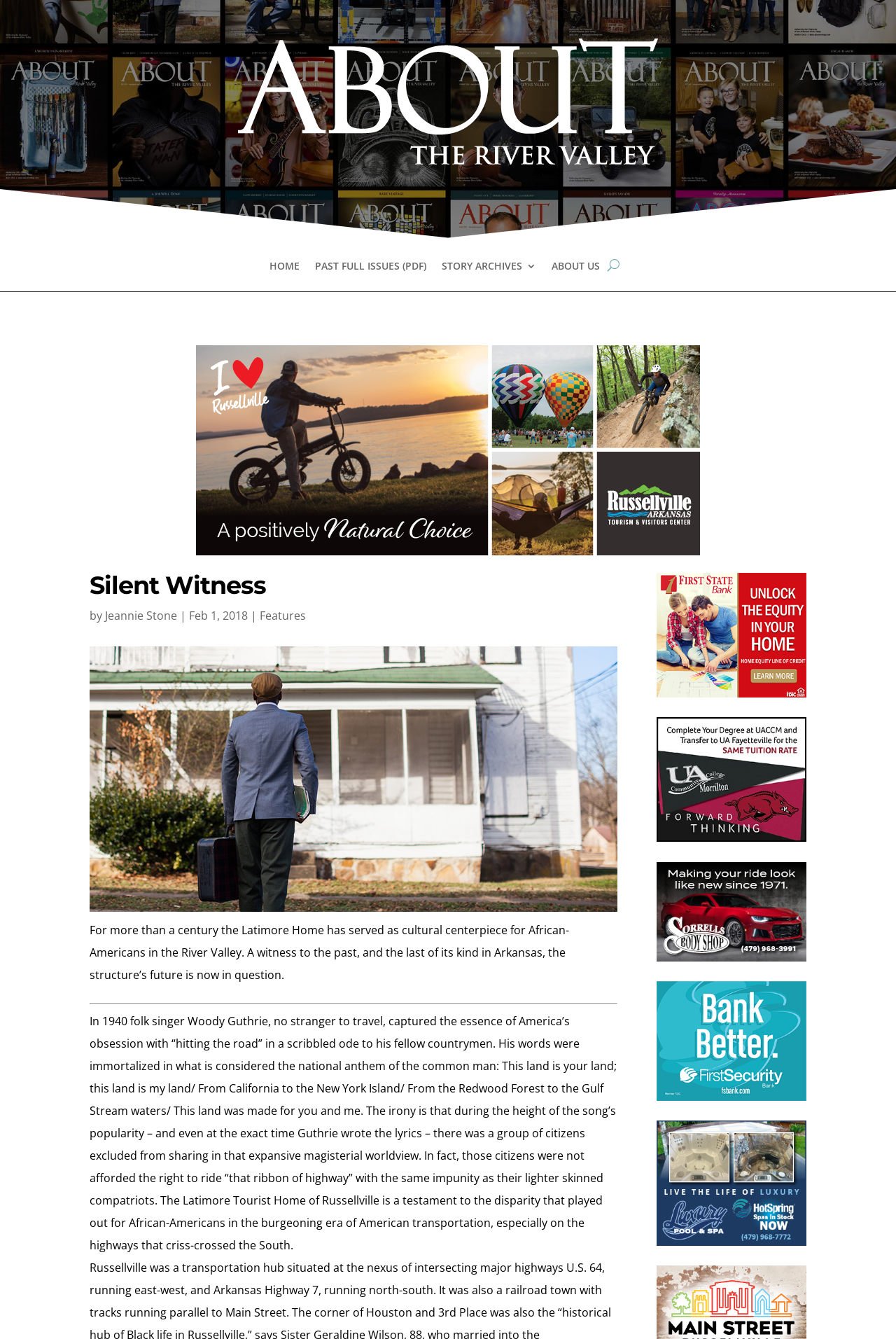Locate the bounding box coordinates of the element I should click to achieve the following instruction: "Explore the STORY ARCHIVES".

[0.493, 0.195, 0.598, 0.218]